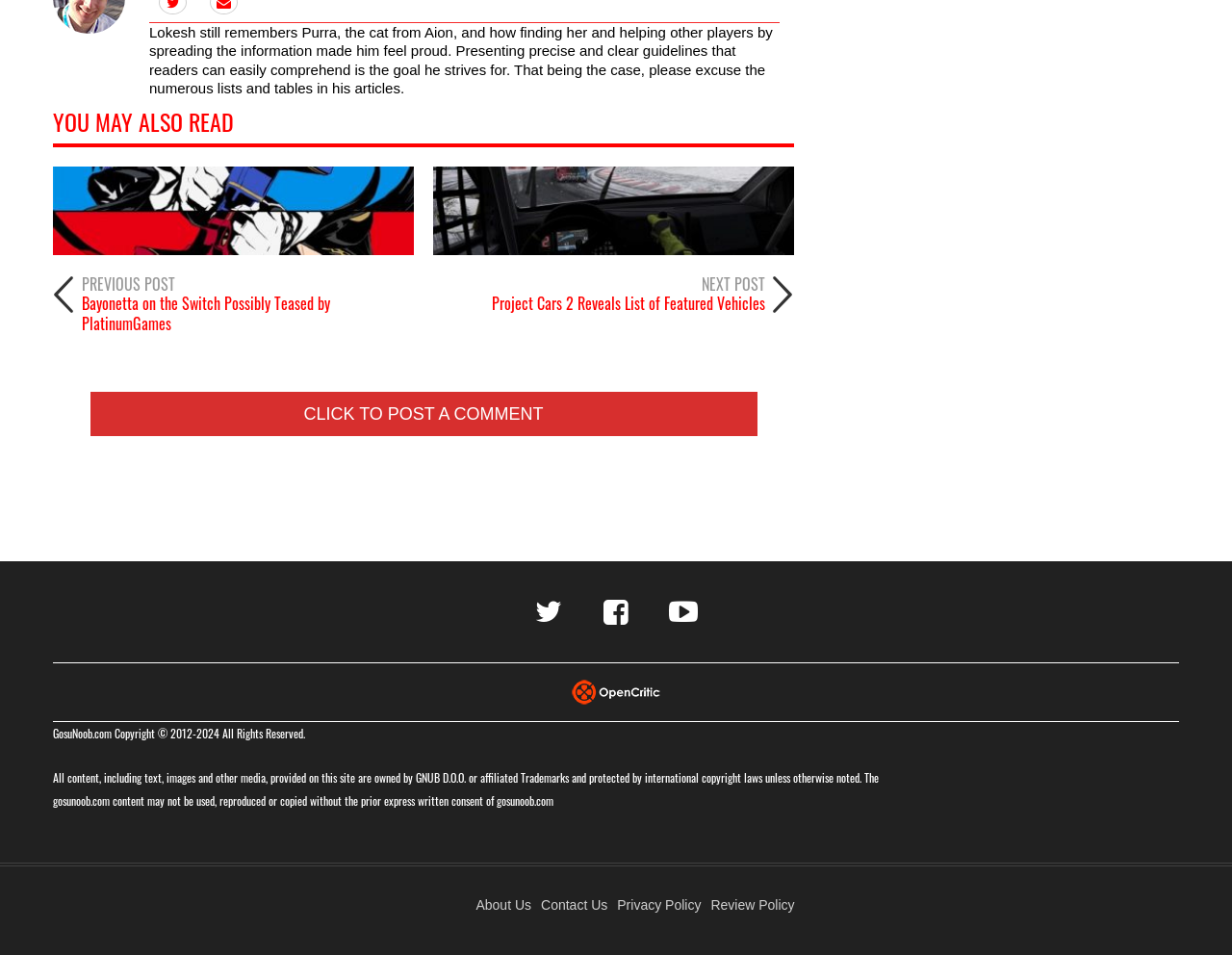Pinpoint the bounding box coordinates of the element you need to click to execute the following instruction: "Check About Us". The bounding box should be represented by four float numbers between 0 and 1, in the format [left, top, right, bottom].

[0.386, 0.94, 0.431, 0.956]